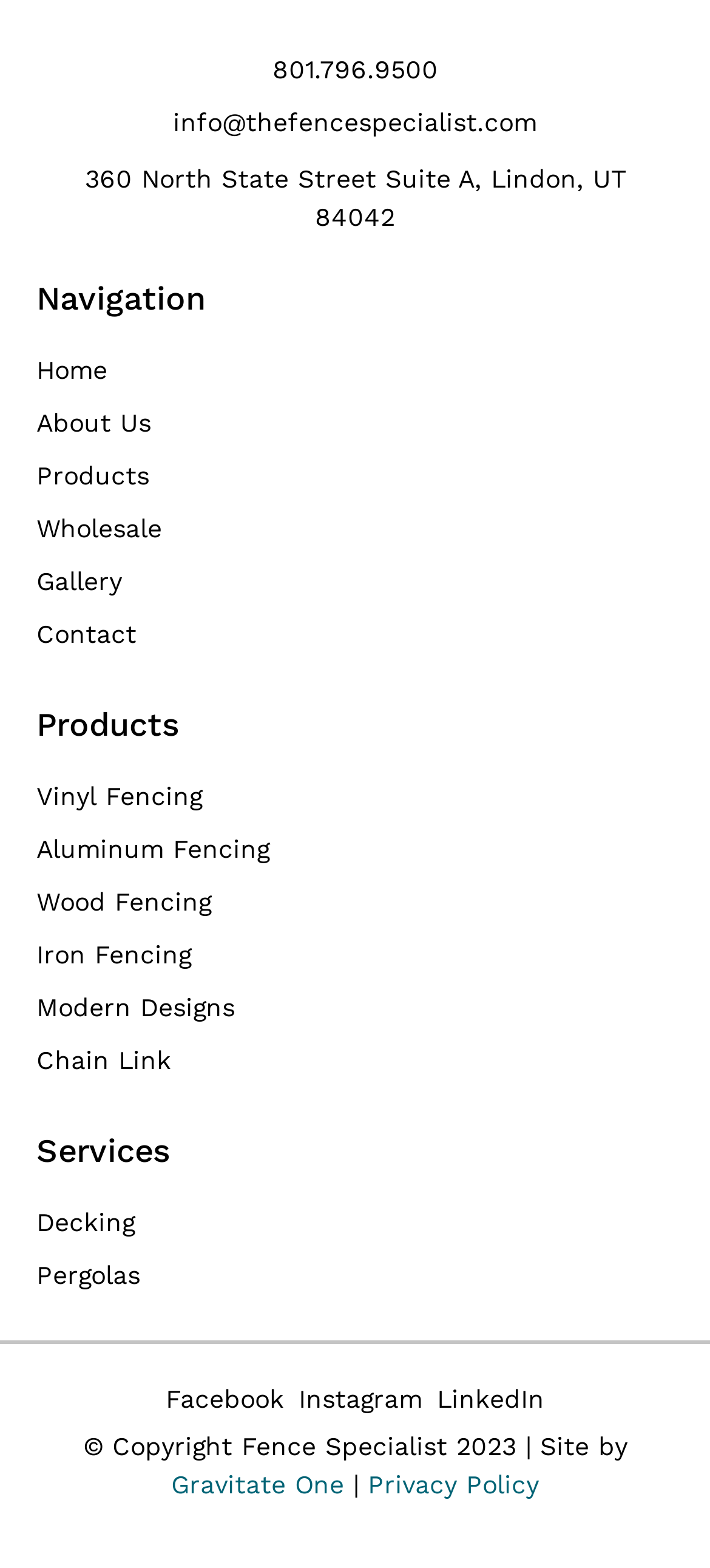Based on the image, provide a detailed response to the question:
What is the company's phone number?

The company's phone number can be found at the top of the webpage, in the first link element, which is '801.796.9500'.